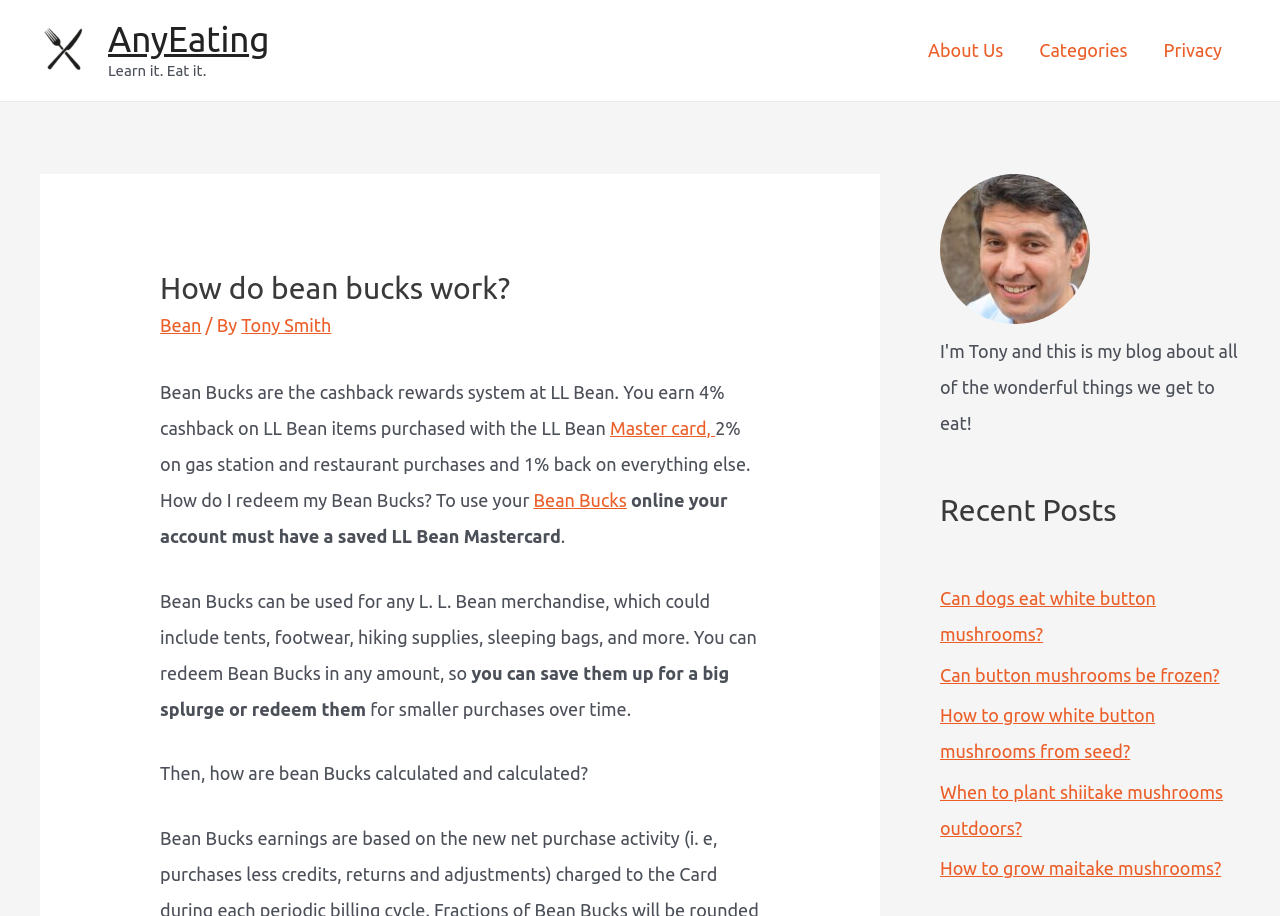What is the cashback rate for LL Bean items?
Use the information from the screenshot to give a comprehensive response to the question.

According to the webpage, Bean Bucks are the cashback rewards system at LL Bean, and you earn 4% cashback on LL Bean items purchased with the LL Bean Mastercard.